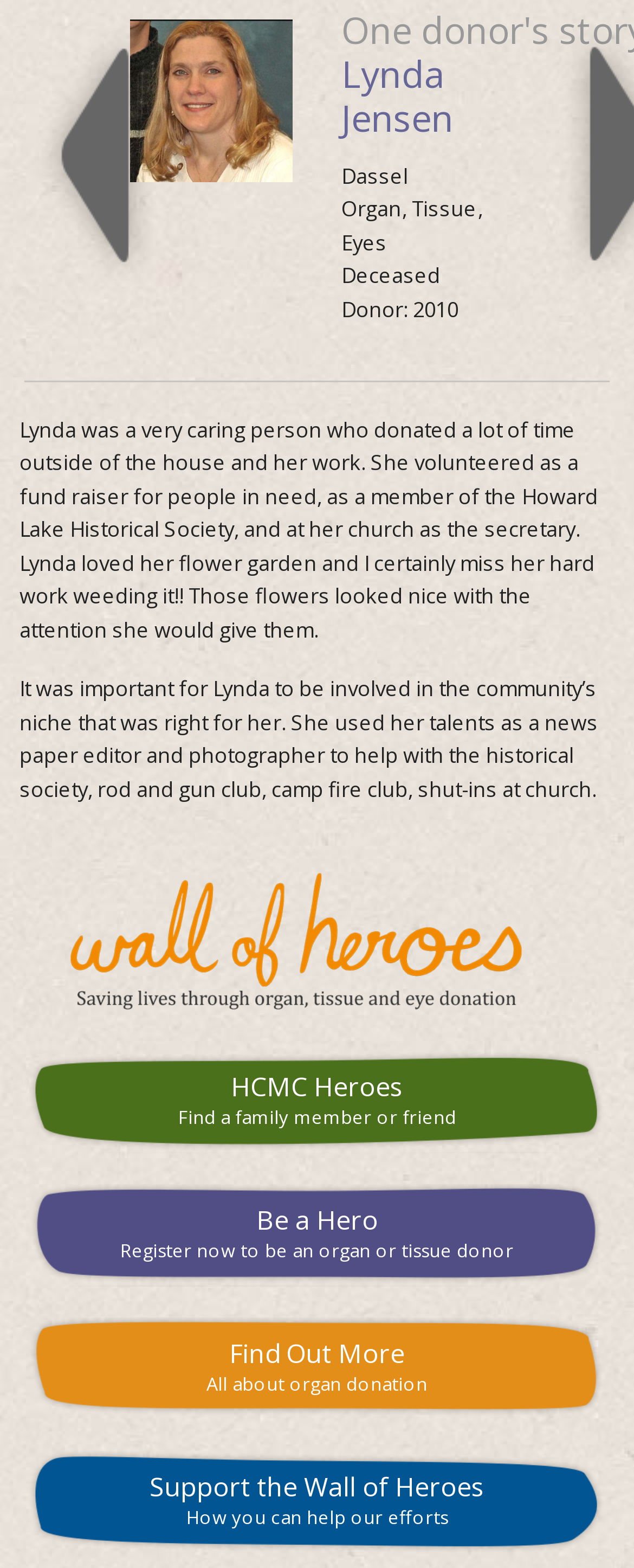Provide a single word or phrase to answer the given question: 
What is the name of the organization mentioned?

HCMC